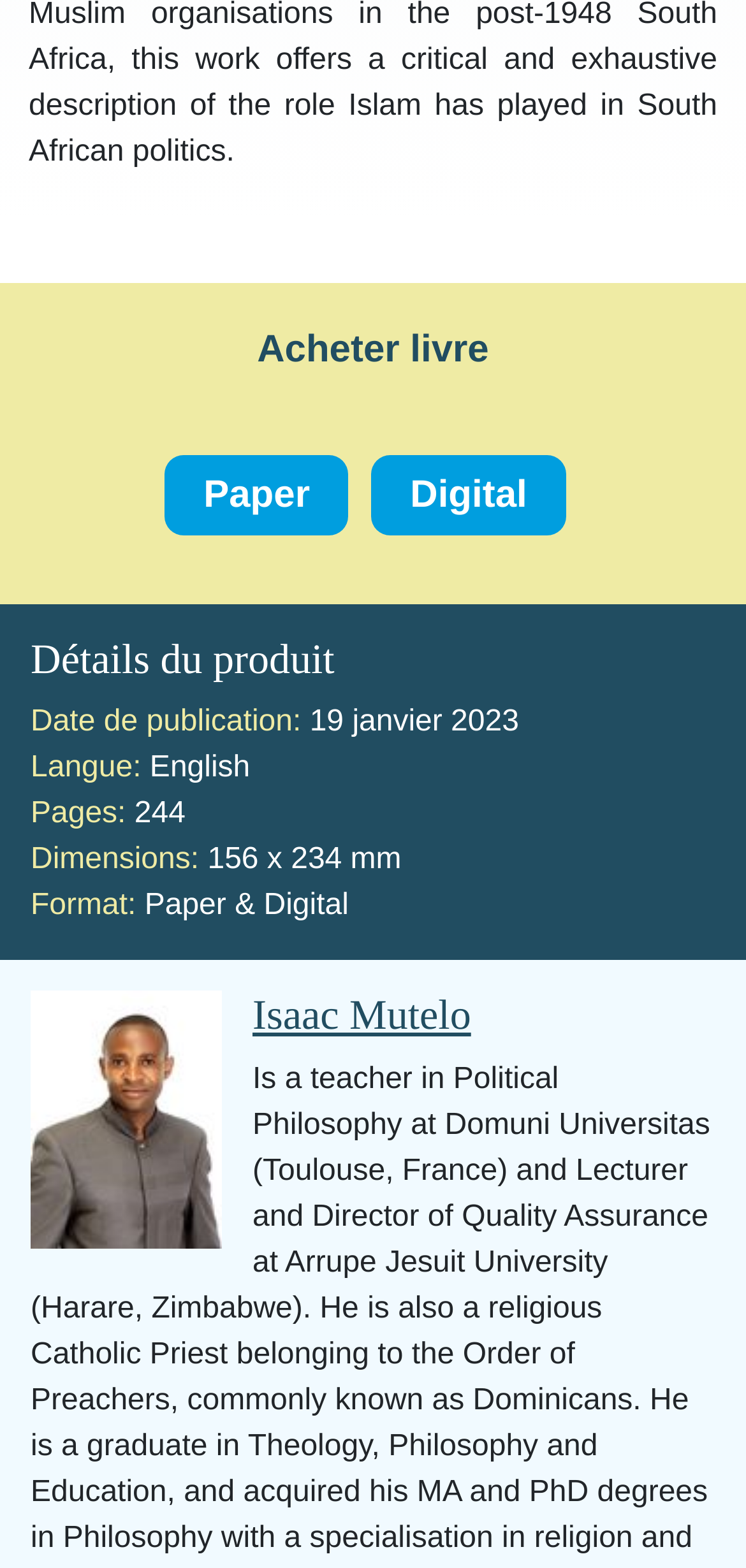Determine the bounding box coordinates for the HTML element mentioned in the following description: "Isaac Mutelo". The coordinates should be a list of four floats ranging from 0 to 1, represented as [left, top, right, bottom].

[0.338, 0.632, 0.631, 0.662]